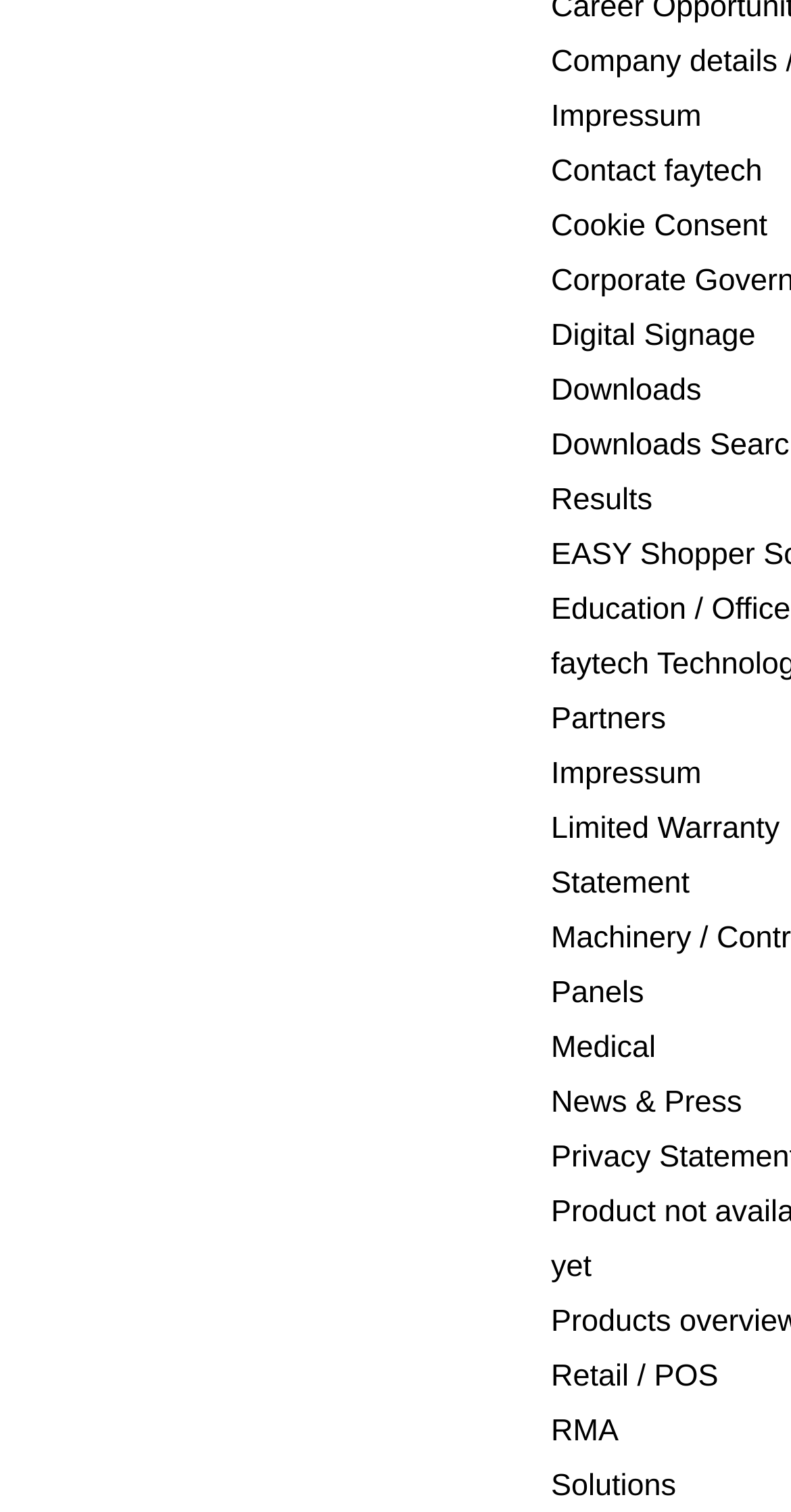What is the purpose of the 'RMA' link?
From the screenshot, supply a one-word or short-phrase answer.

Return Merchandise Authorization